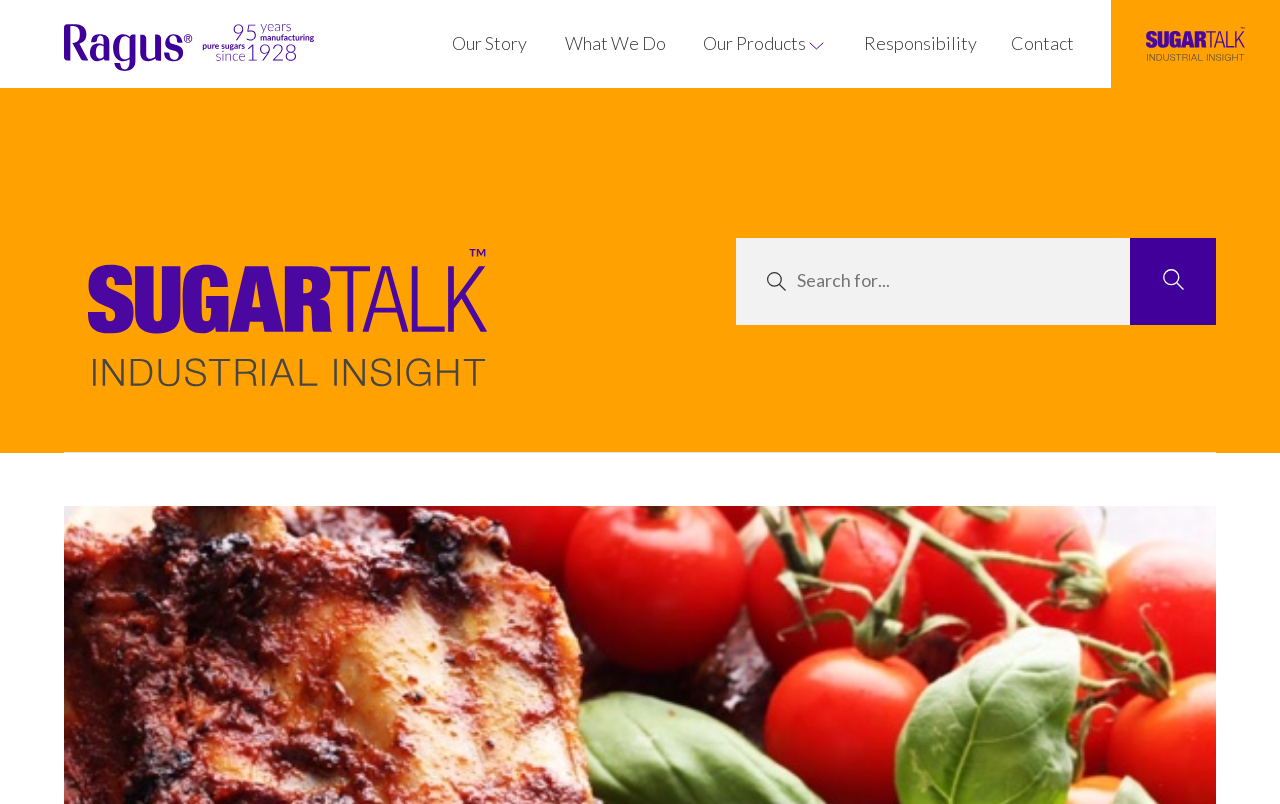Detail the various sections and features present on the webpage.

The webpage is about Ragus, a company that provides pure sugar products to top sauce manufacturers. At the top left corner, there is a Ragus logo, accompanied by a navigation menu with links to "Our Story", "What We Do", "Our Products", "Responsibility", and "Contact". 

Below the navigation menu, there is a section that describes the company's products, stating that they produce pure inverts, syrups, treacles, and crystalline sugars for industrial food, beverage, and pharmaceutical applications. This section is divided into two parts: syrups and crystalline sugars. The syrups section lists several products, including Golden Syrup, Black Treacle, Liquid Sugar, Cane Molasses, Invert Sugar Syrup, and Glucose Syrup. The crystalline sugars section also lists several products, including Soft Brown Light Sugar, Dark Soft Brown Sugar, Demerara Sugar, Light Cane Muscovado Sugar, and Dark Cane Muscovado Sugar.

On the top right corner, there is a SugarTalk logo, which is also a link. Below the product description section, there is a heading that says "Sugar Talk" with a SugarTalk logo. 

In the middle of the page, there is a search bar with a search button and a magnifying glass icon.